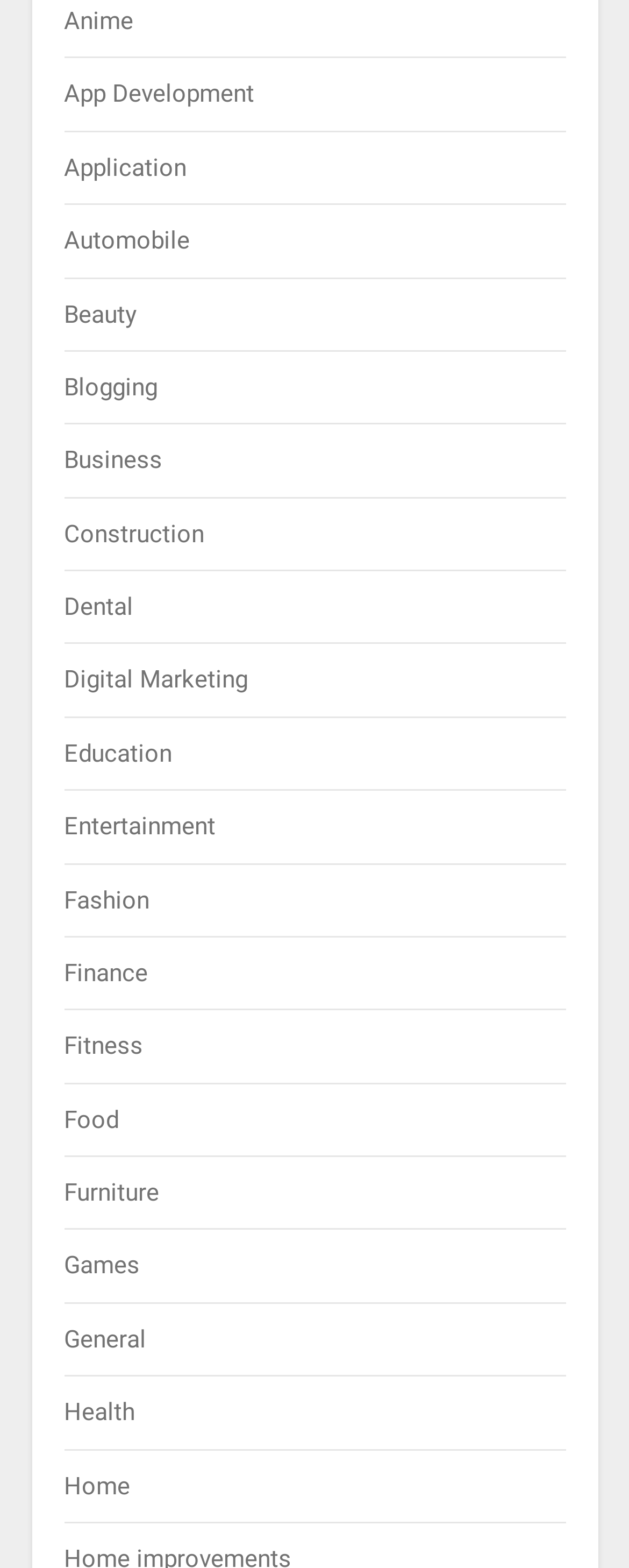Find the bounding box coordinates of the area to click in order to follow the instruction: "Click on Anime".

[0.101, 0.004, 0.212, 0.023]